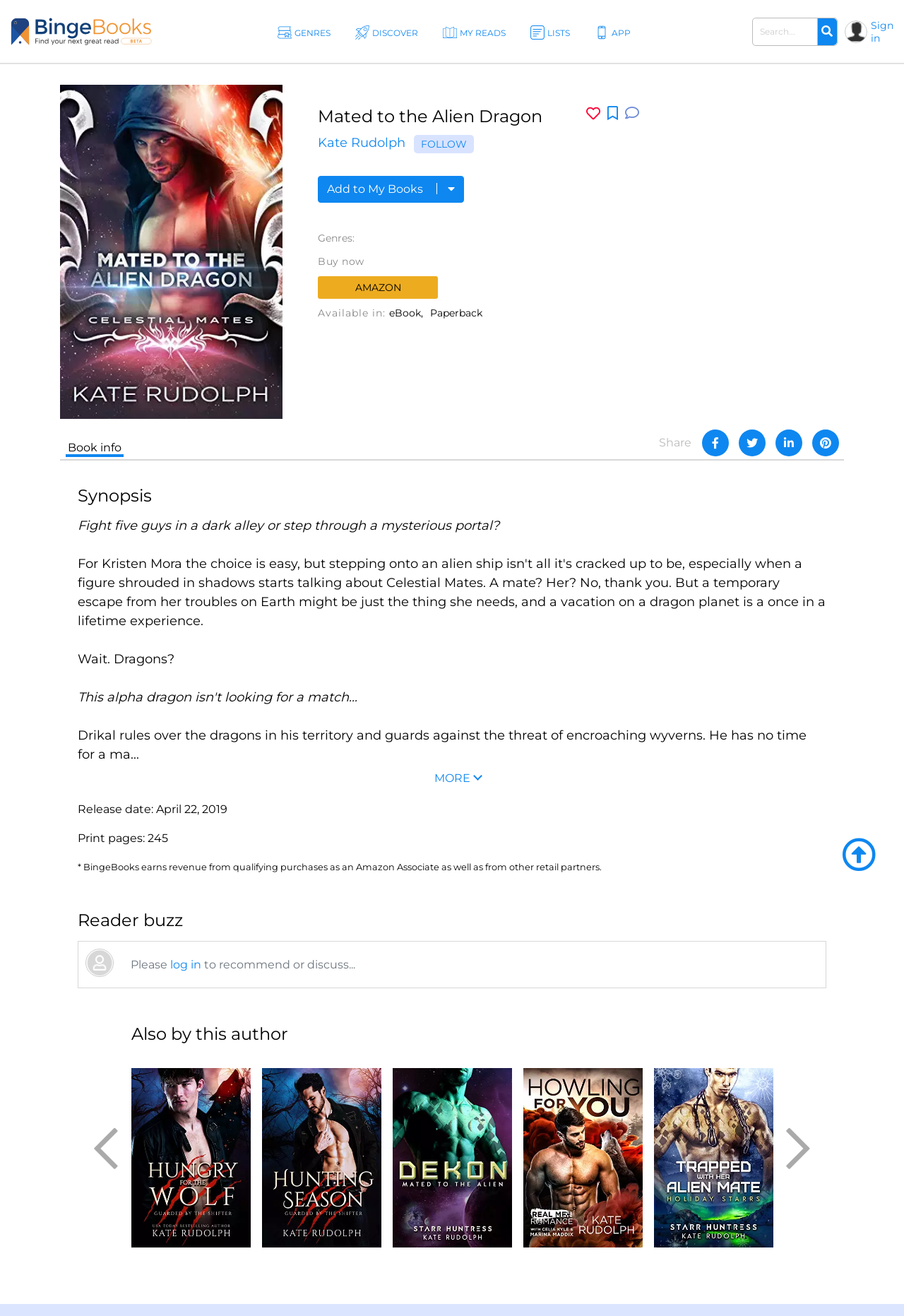Pinpoint the bounding box coordinates of the element you need to click to execute the following instruction: "Follow Kate Rudolph". The bounding box should be represented by four float numbers between 0 and 1, in the format [left, top, right, bottom].

[0.458, 0.103, 0.524, 0.116]